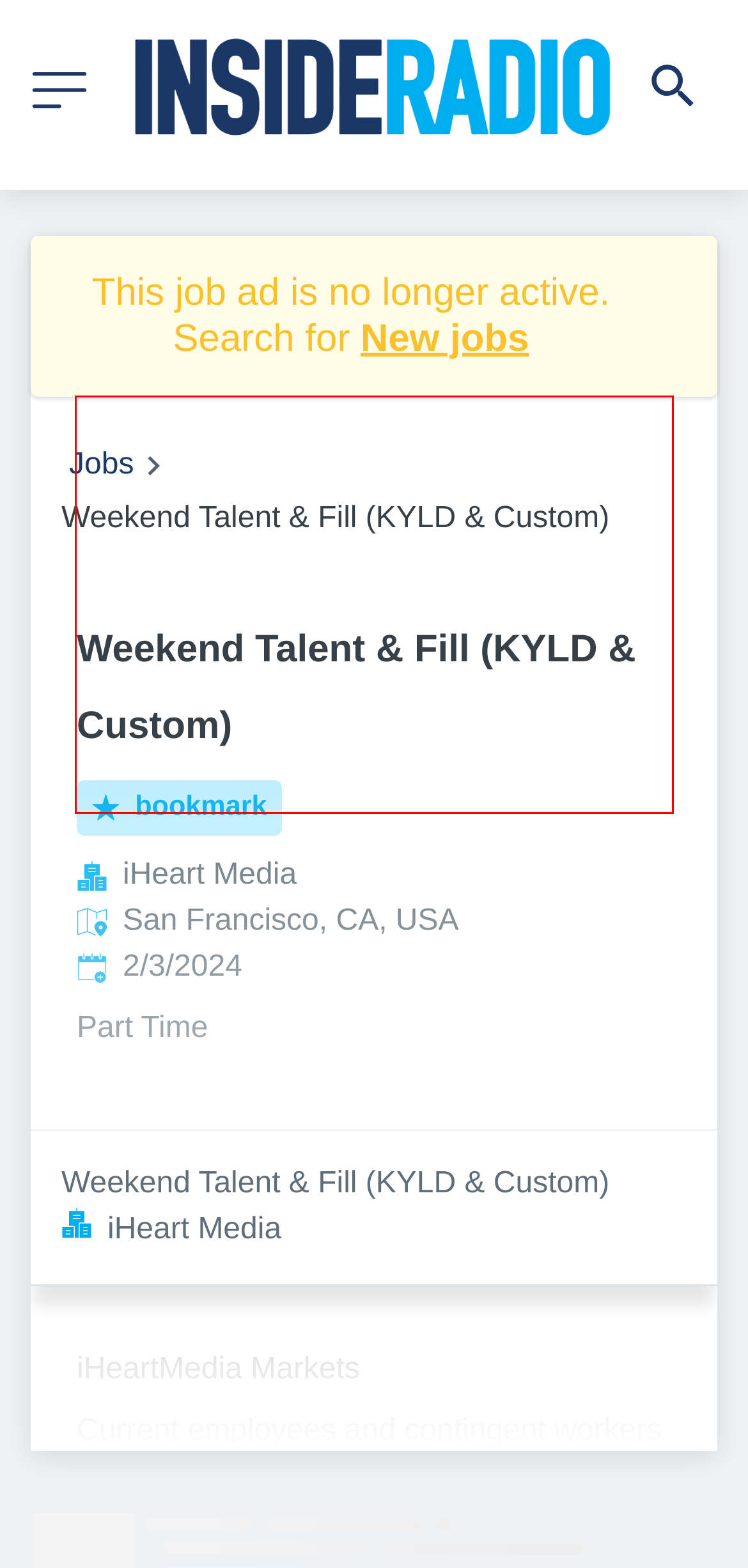You are provided with a screenshot of a webpage that includes a red bounding box. Extract and generate the text content found within the red bounding box.

The audio revolution is here - and iHeart is leading it! iHeartMedia, the number one audio company in America, reaches 90% of Americans every month -- a monthly audience that's twice the size of any other audio company - almost three times the size of the largest TV network - and almost 4 times the size of the largest ad-supported music streaming service. In fact, we have: